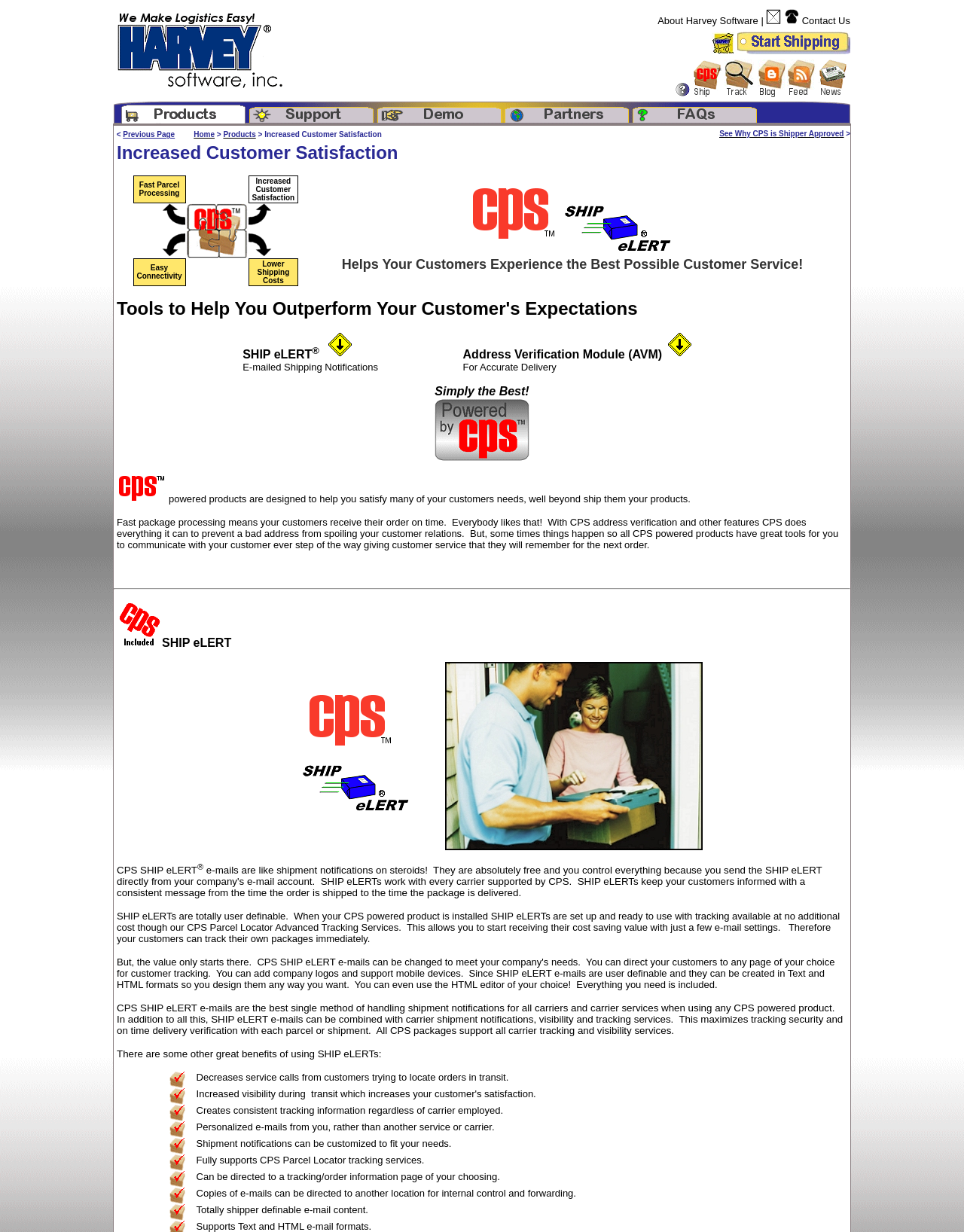Please predict the bounding box coordinates (top-left x, top-left y, bottom-right x, bottom-right y) for the UI element in the screenshot that fits the description: Privacy Policy

None